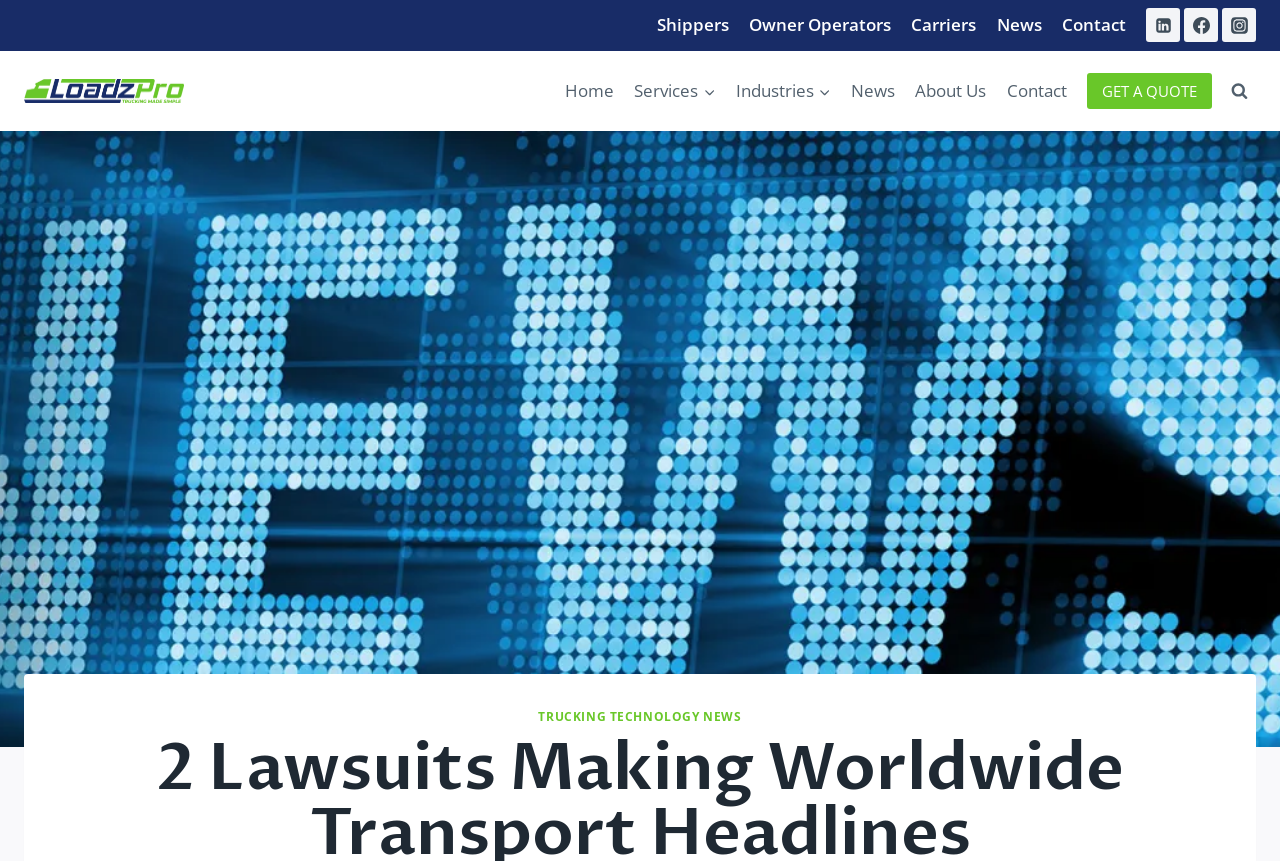Determine the bounding box coordinates of the clickable region to execute the instruction: "Get a quote". The coordinates should be four float numbers between 0 and 1, denoted as [left, top, right, bottom].

[0.849, 0.085, 0.947, 0.127]